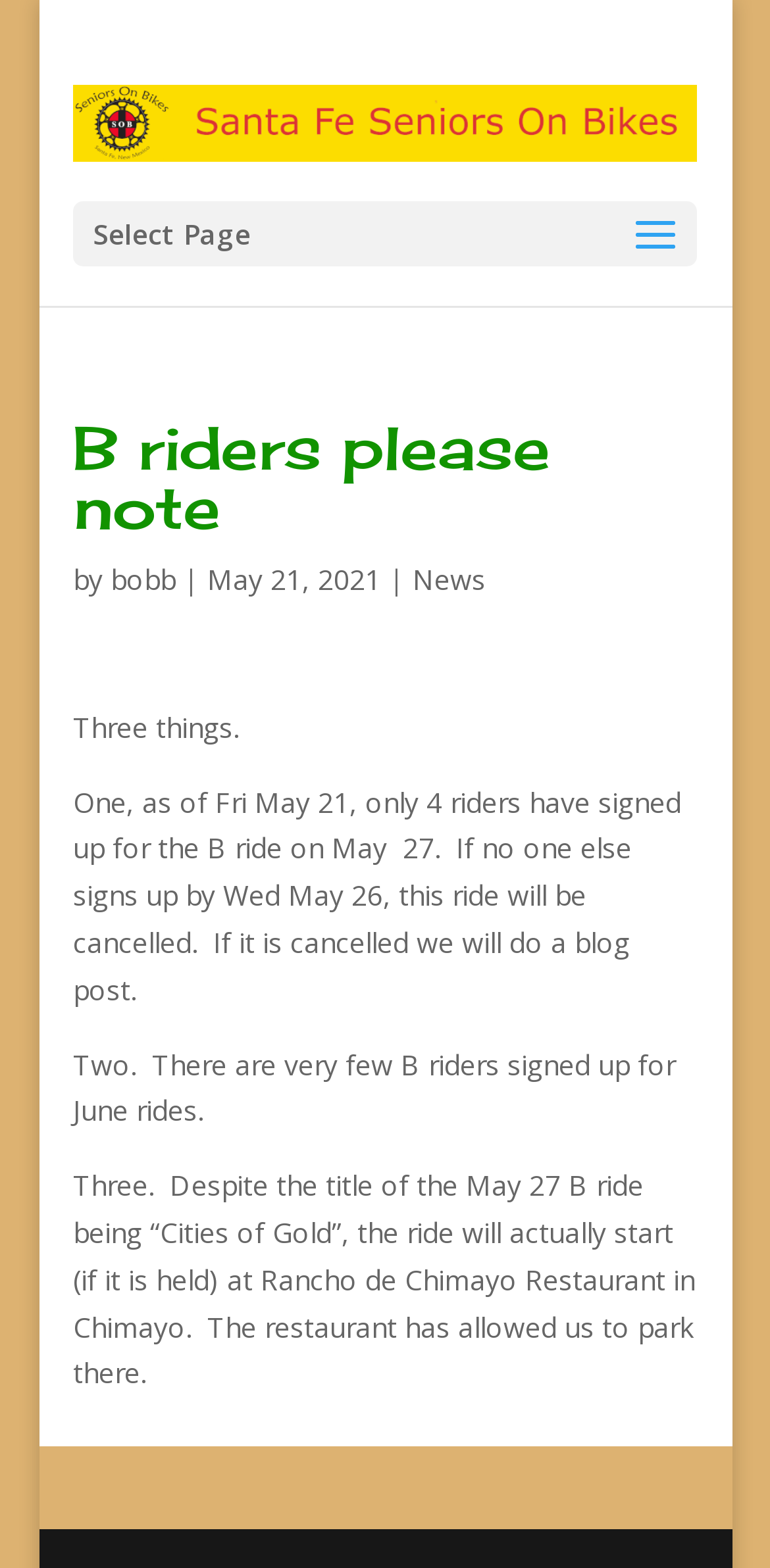How many riders have signed up for the B ride on May 27?
Provide a well-explained and detailed answer to the question.

According to the article, only 4 riders have signed up for the B ride on May 27, as mentioned in the text 'One, as of Fri May 21, only 4 riders have signed up for the B ride on May 27.'